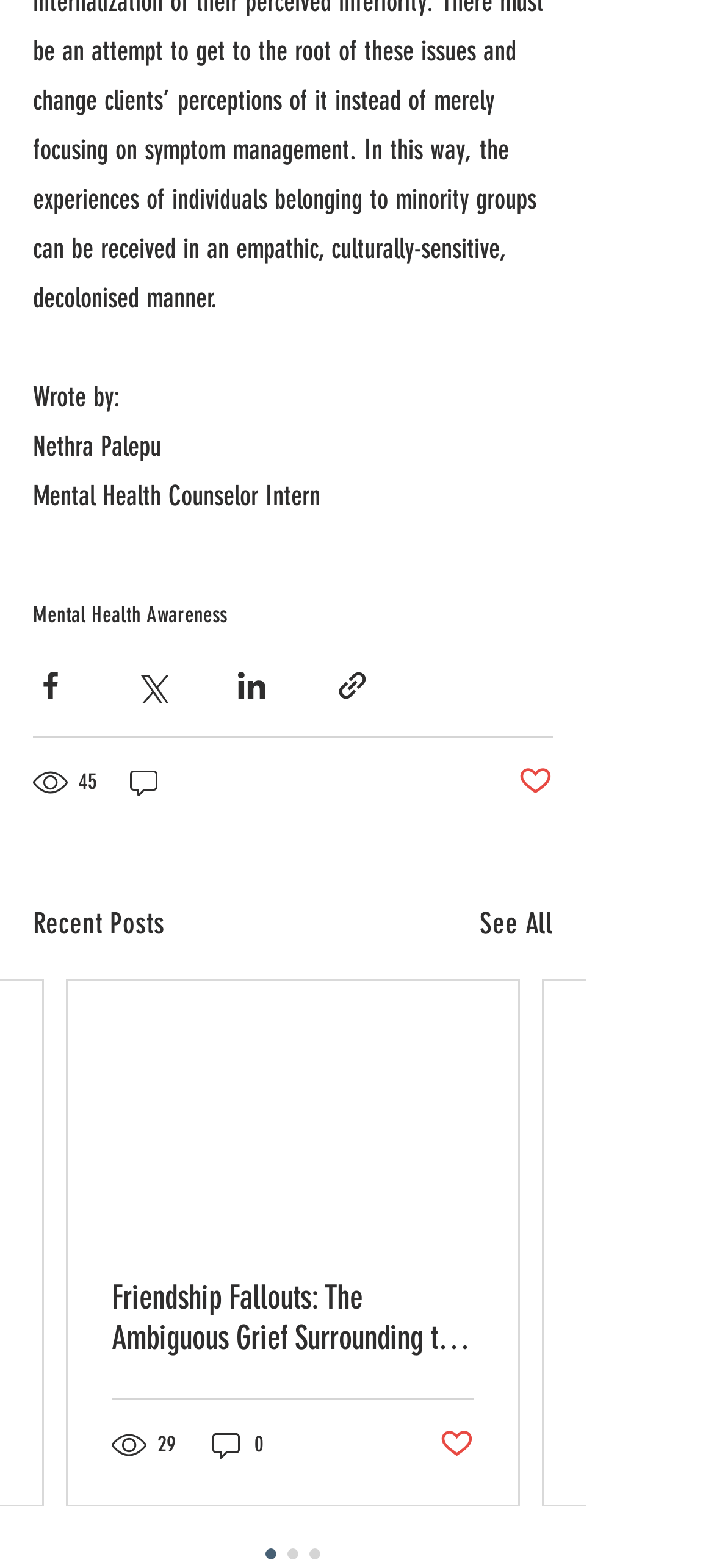Please locate the clickable area by providing the bounding box coordinates to follow this instruction: "view publication details".

None